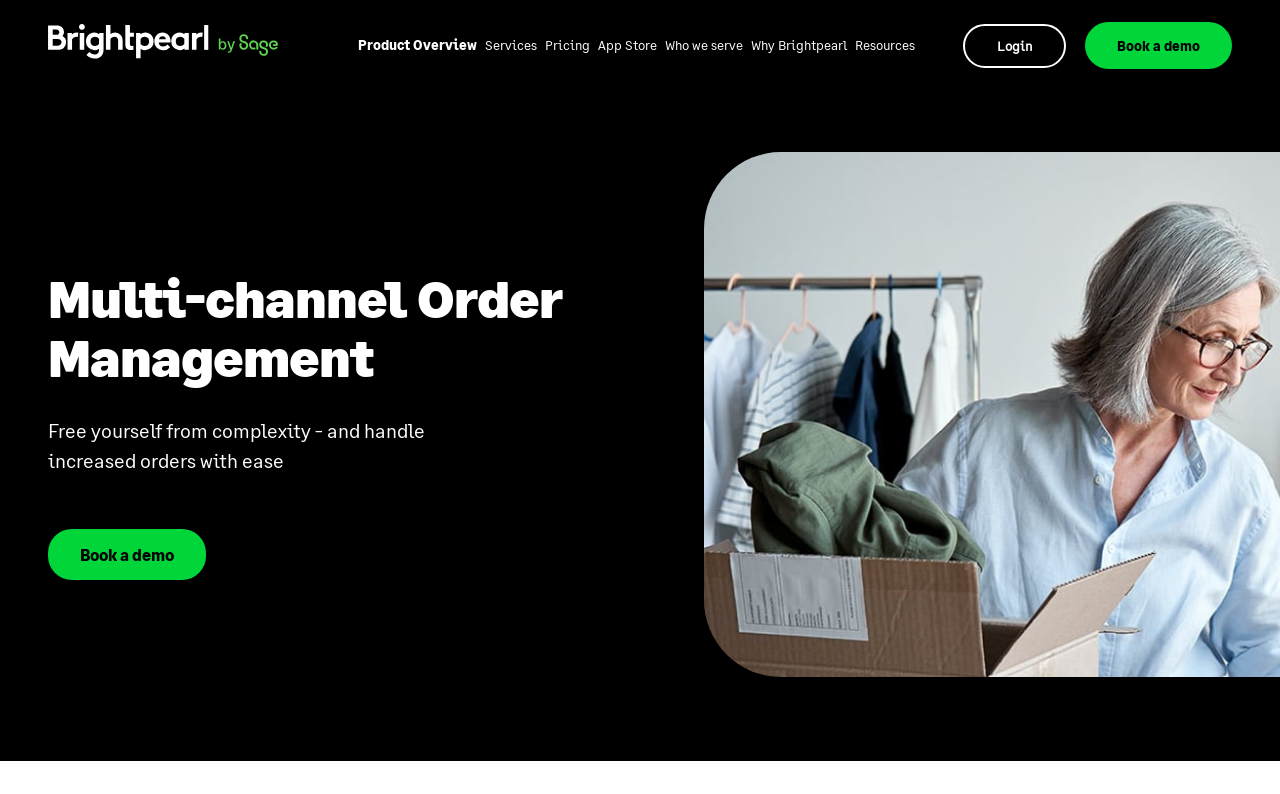Locate the bounding box coordinates of the element to click to perform the following action: 'go to homepage'. The coordinates should be given as four float values between 0 and 1, in the form of [left, top, right, bottom].

[0.038, 0.02, 0.217, 0.087]